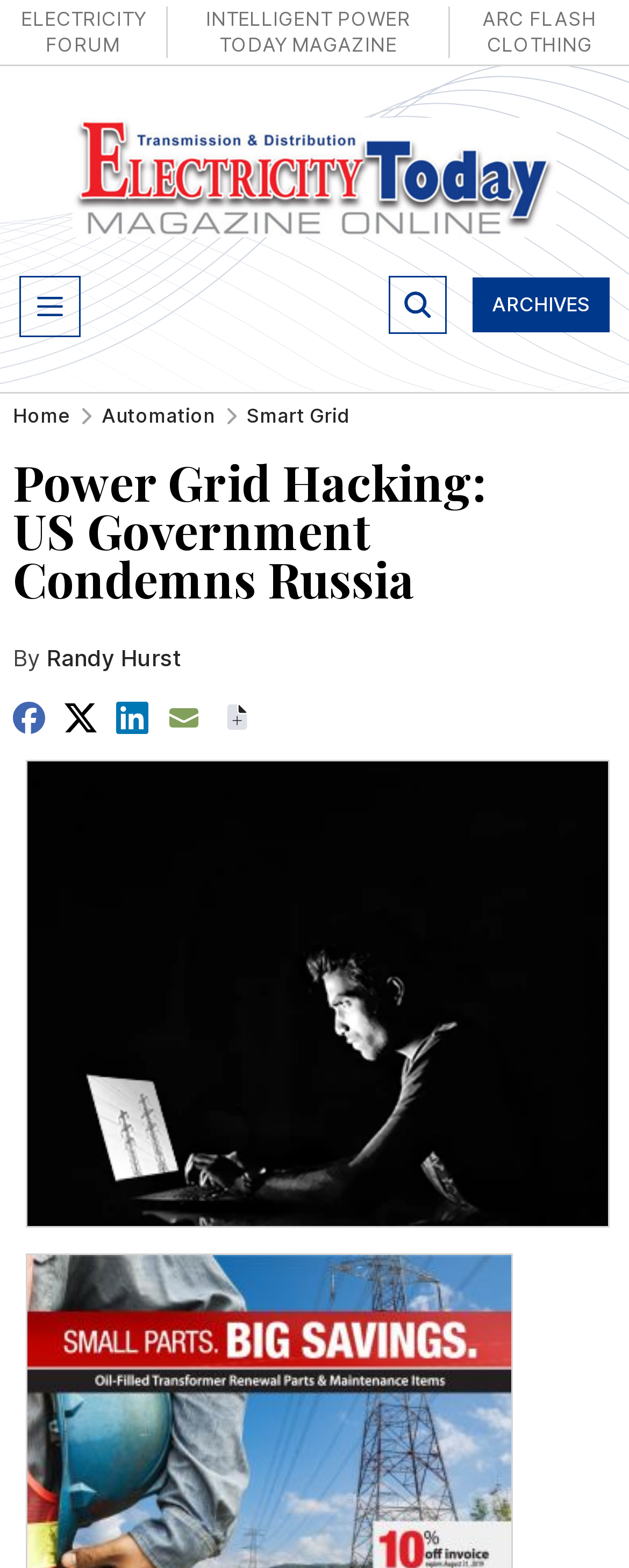Give a detailed explanation of the elements present on the webpage.

The webpage appears to be an article from Electricity Today T&D Magazine, with a focus on the topic of Russia's involvement in U.S. power grid hacking. 

At the top of the page, there are three links: 'ELECTRICITY FORUM', 'INTELLIGENT POWER TODAY MAGAZINE', and 'ARC FLASH CLOTHING', which are positioned horizontally across the page. Below these links, there is a 'Menu' button on the left and a 'Search' button on the right. 

The main content of the page is divided into two sections. On the left, there is a column with several links, including 'Home', 'Automation', and 'Smart Grid', which are accompanied by small images. On the right, there is a heading that reads 'Power Grid Hacking: US Government Condemns Russia', followed by the author's name, 'Randy Hurst', and a brief description of the article. 

Below the heading, there are several social media links, including 'Facebook', 'X', 'LinkedIn', and 'Email', each accompanied by a small icon. There is also a 'Copy to clipboard' button. The article's content is not explicitly described in the accessibility tree, but based on the meta description, it likely discusses Russia's involvement in hacking critical U.S. infrastructure, including power grids, nuclear facilities, water processing plants, and aviation systems.